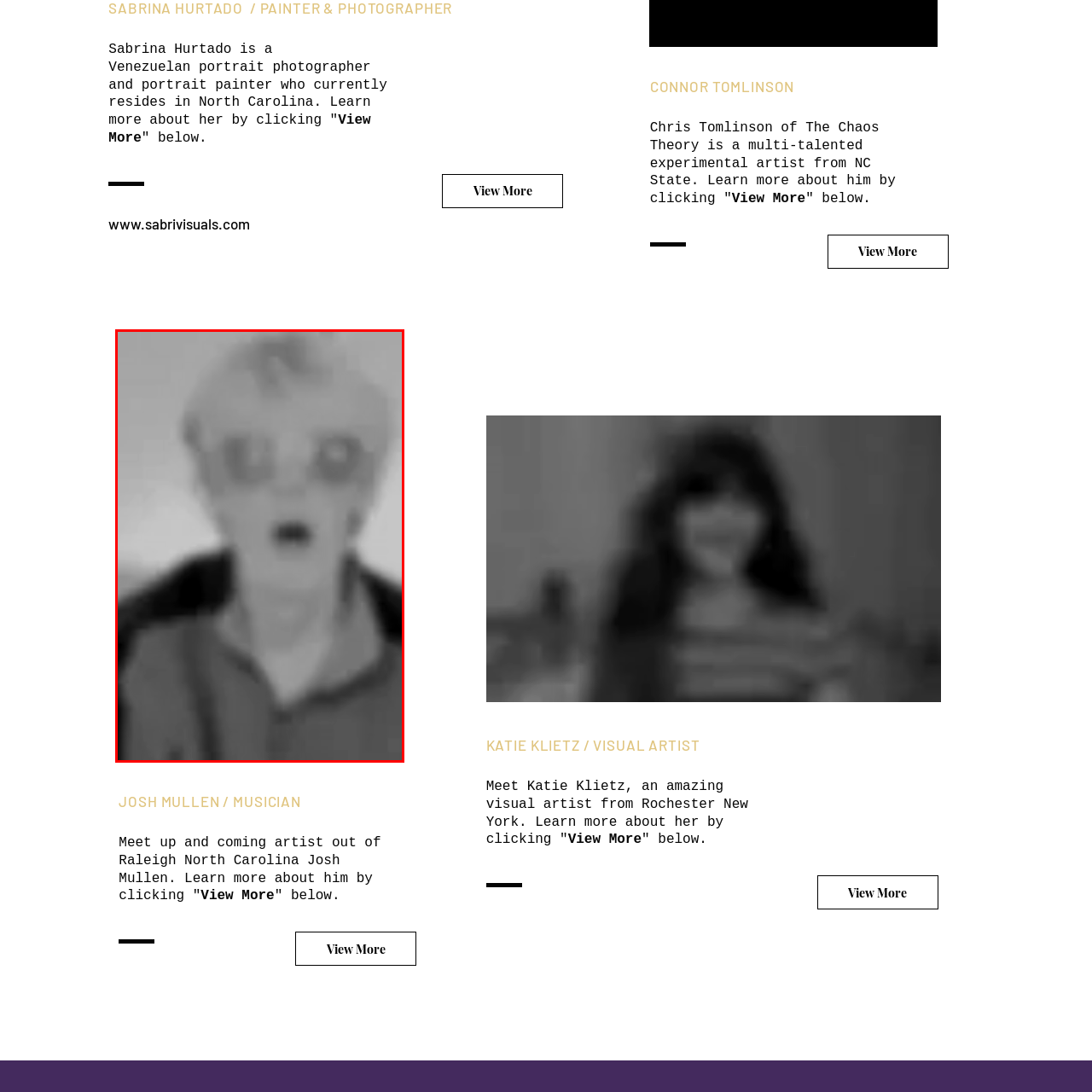Review the part of the image encased in the red box and give an elaborate answer to the question posed: What is the dominant color of the person's hair?

The caption describes the person's hair as light-colored, which implies that their hair is not dark or black, but rather a lighter shade.